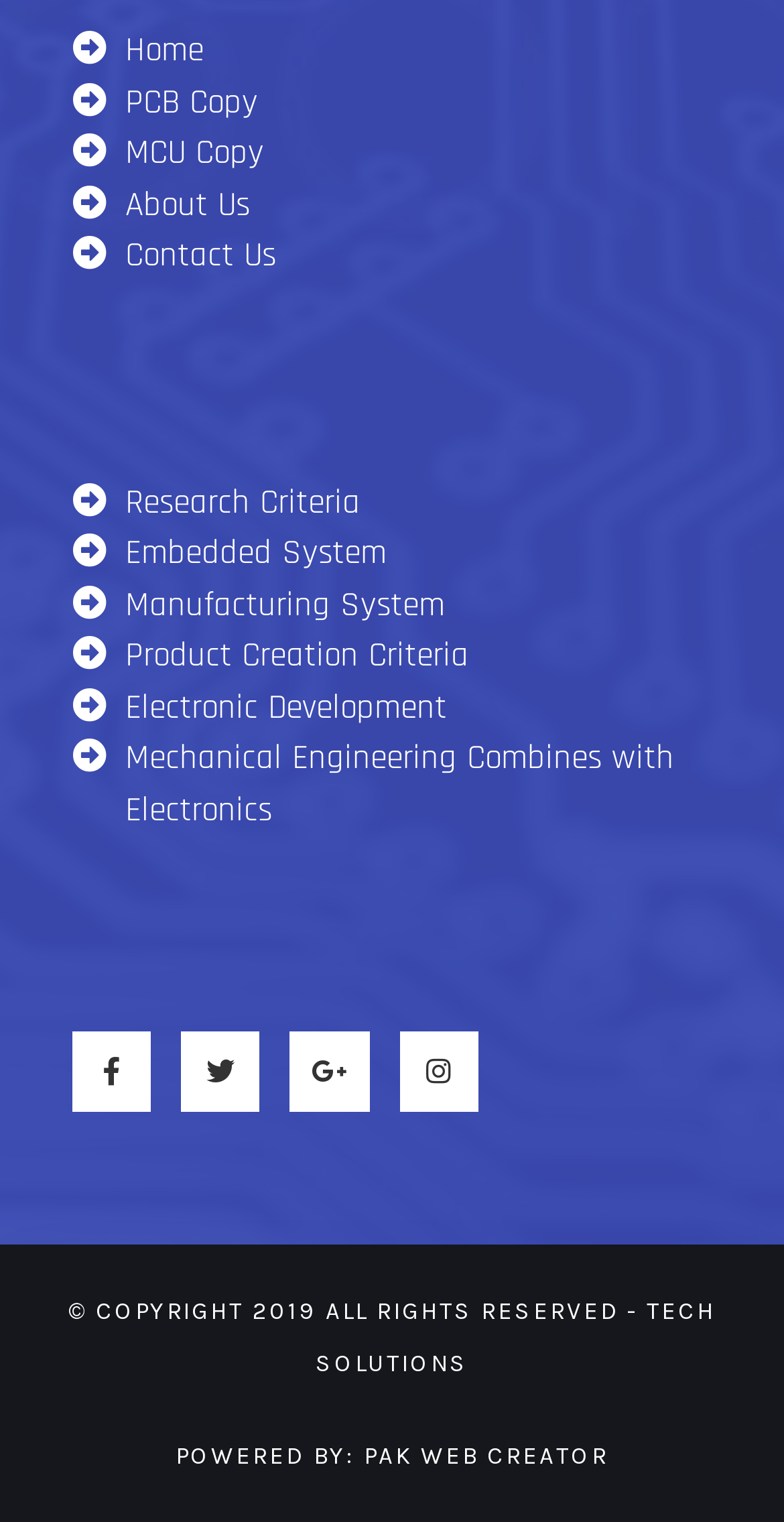Please identify the bounding box coordinates of the area that needs to be clicked to follow this instruction: "contact us".

[0.092, 0.152, 0.908, 0.186]